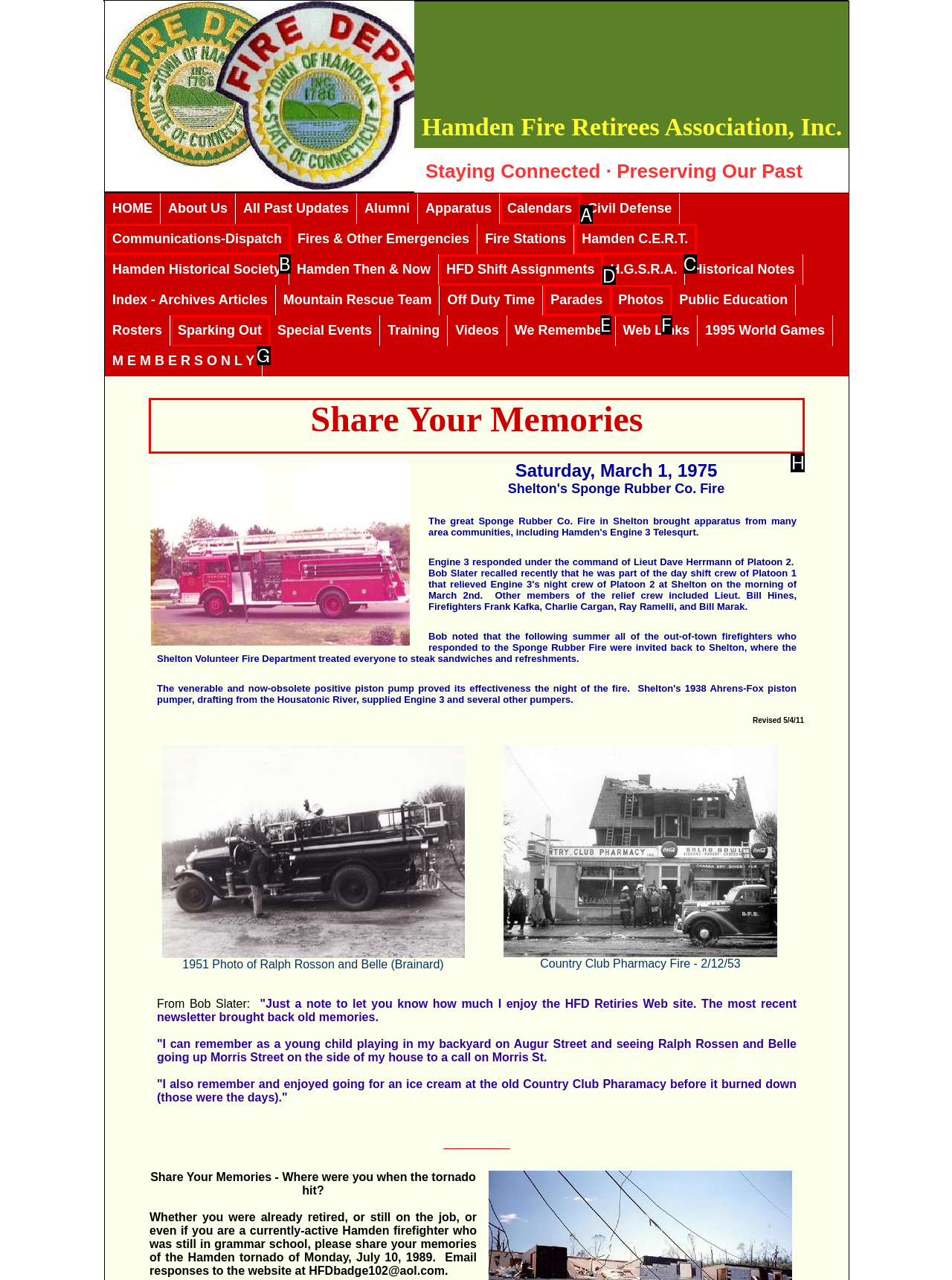Out of the given choices, which letter corresponds to the UI element required to Click on the 'SIGN IN' link? Answer with the letter.

None